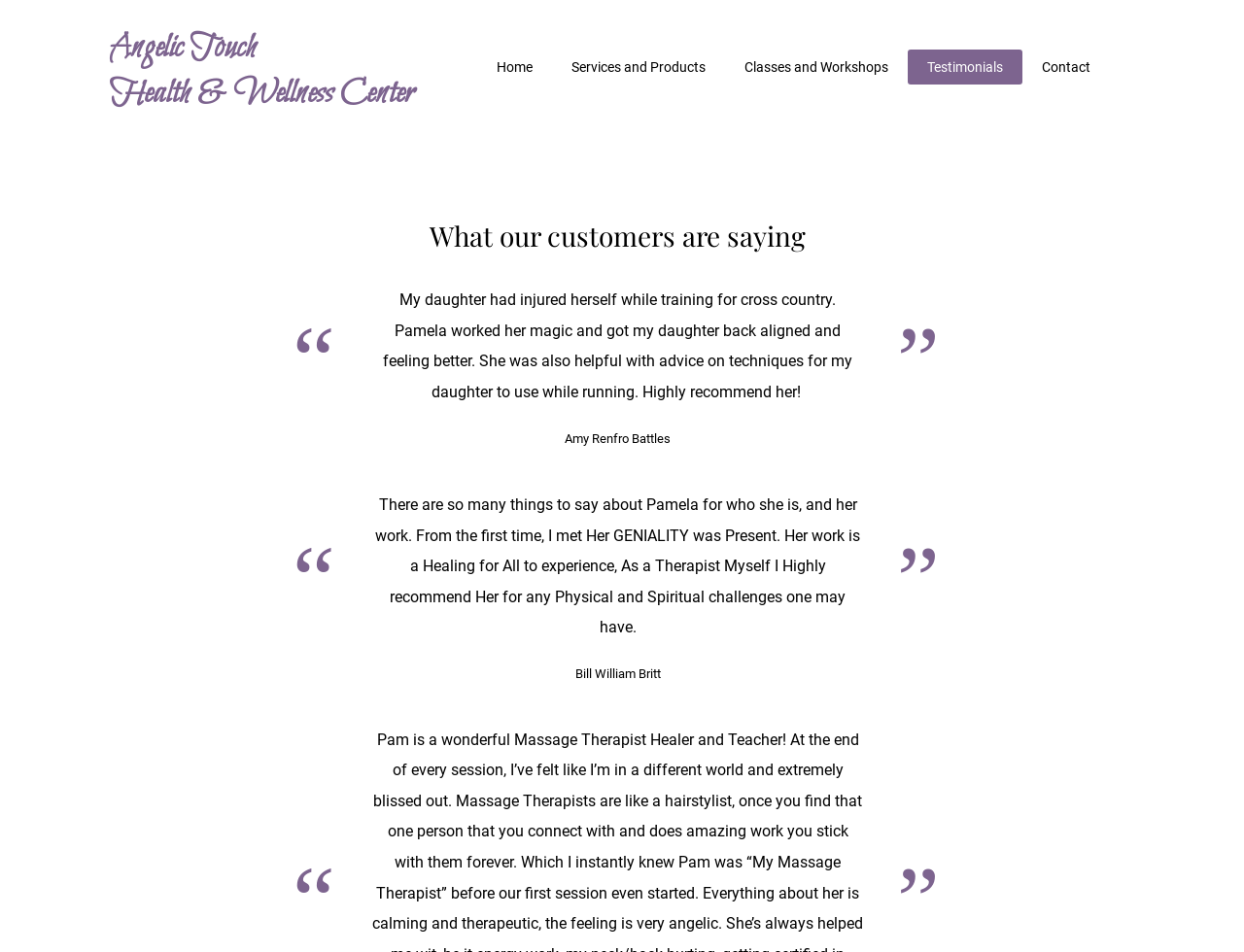From the webpage screenshot, identify the region described by Contact. Provide the bounding box coordinates as (top-left x, top-left y, bottom-right x, bottom-right y), with each value being a floating point number between 0 and 1.

[0.822, 0.052, 0.892, 0.089]